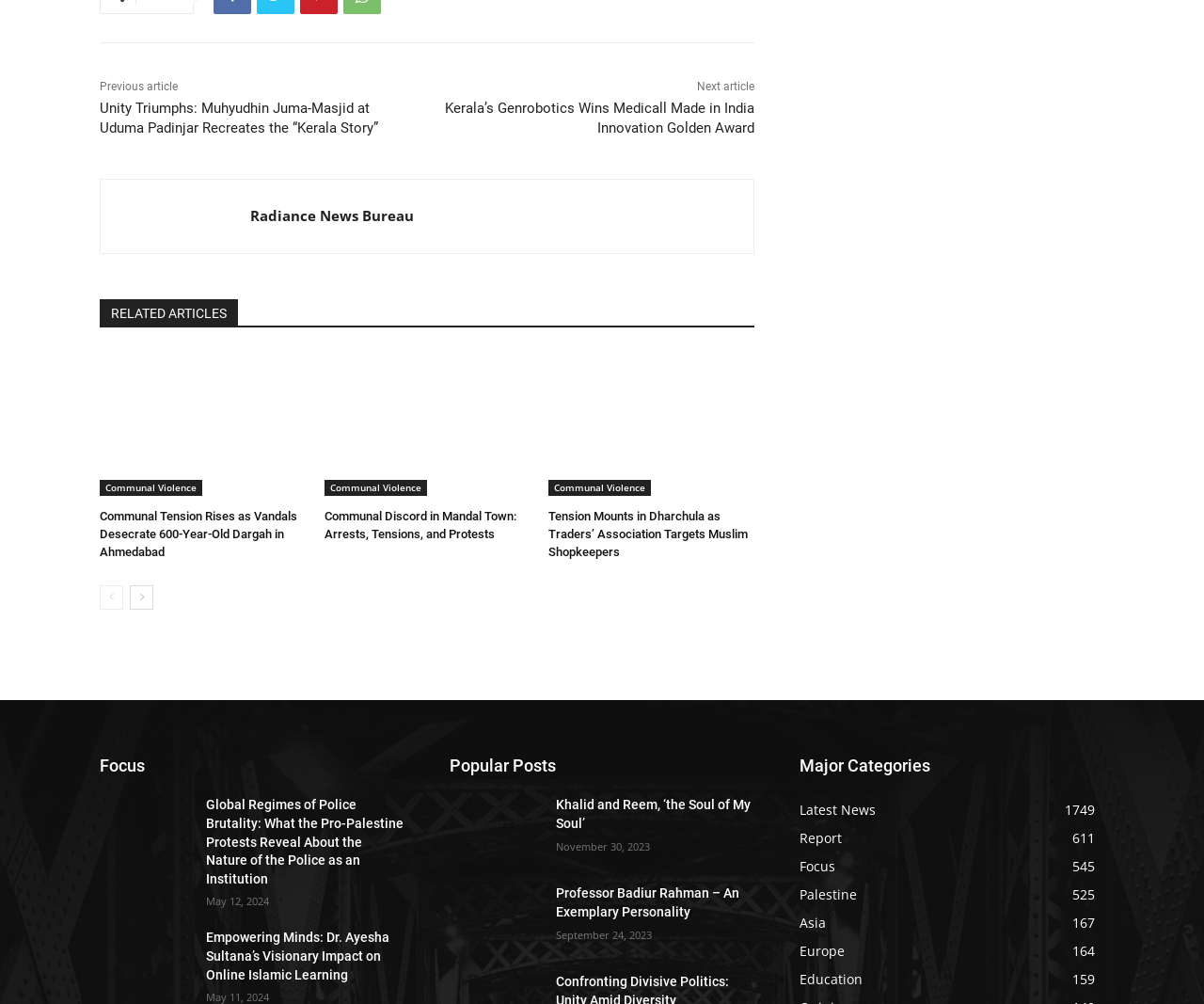How many related articles are there?
Offer a detailed and exhaustive answer to the question.

The number of related articles can be found by counting the link elements under the 'RELATED ARTICLES' heading. There are three links with the text 'Communal Violence', 'Communal Tension Rises as Vandals Desecrate 600-Year-Old Dargah in Ahmedabad', and 'Tension Mounts in Dharchula as Traders’ Association Targets Muslim Shopkeepers'.